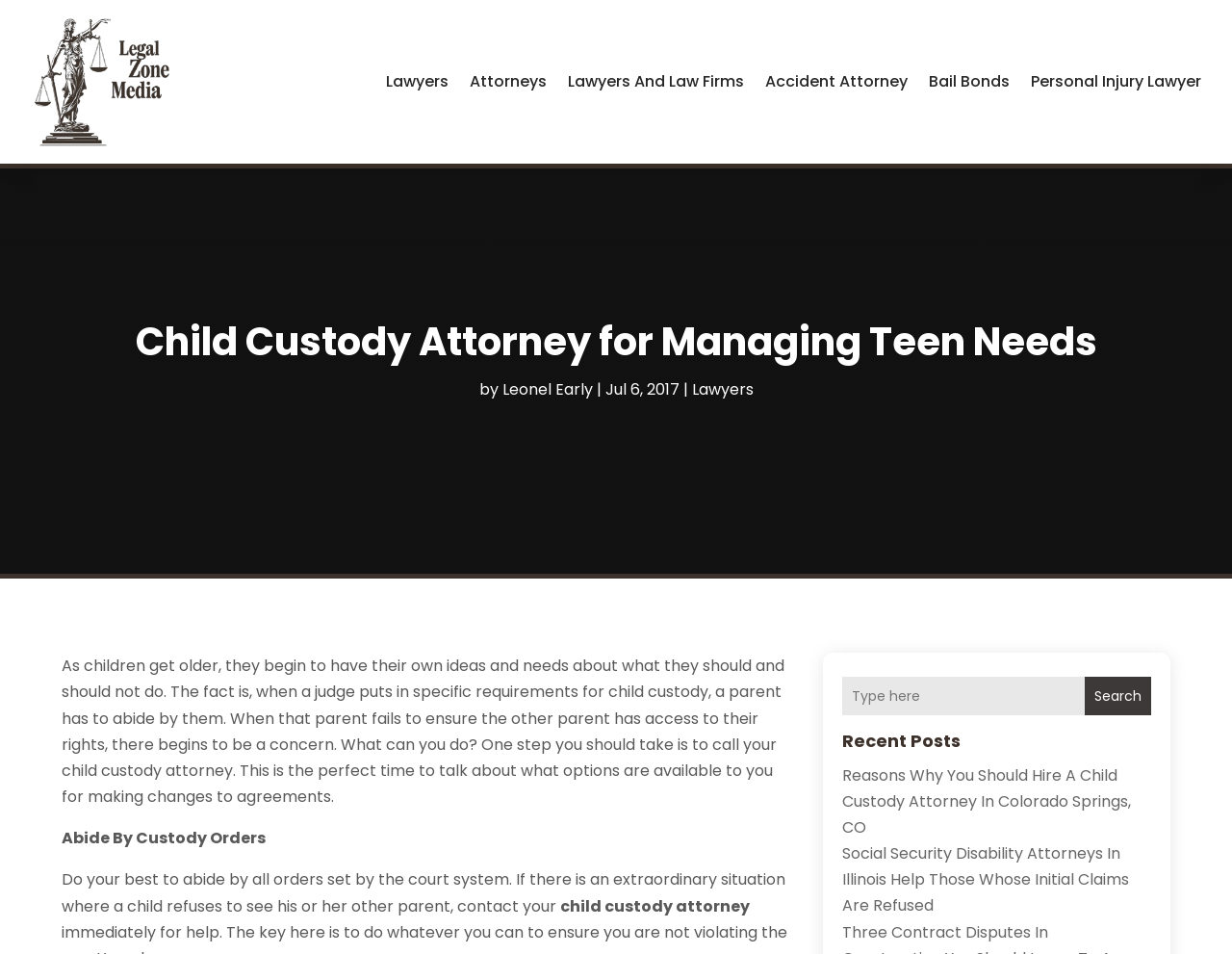What should a parent do if they fail to ensure the other parent's access to their rights?
Using the image, answer in one word or phrase.

Call a child custody attorney